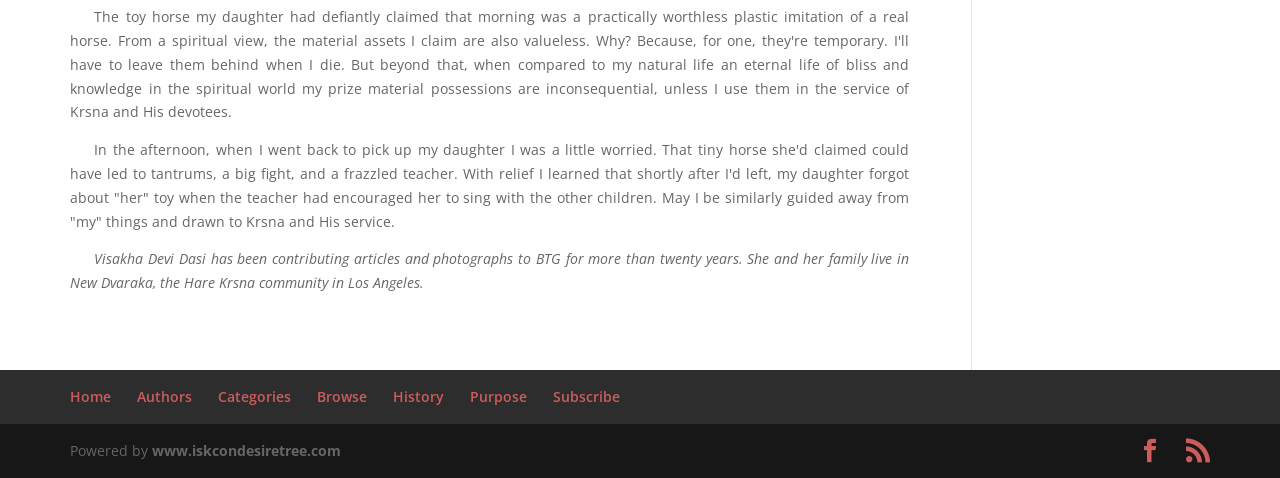Identify the bounding box of the HTML element described here: "Home". Provide the coordinates as four float numbers between 0 and 1: [left, top, right, bottom].

[0.055, 0.809, 0.087, 0.849]